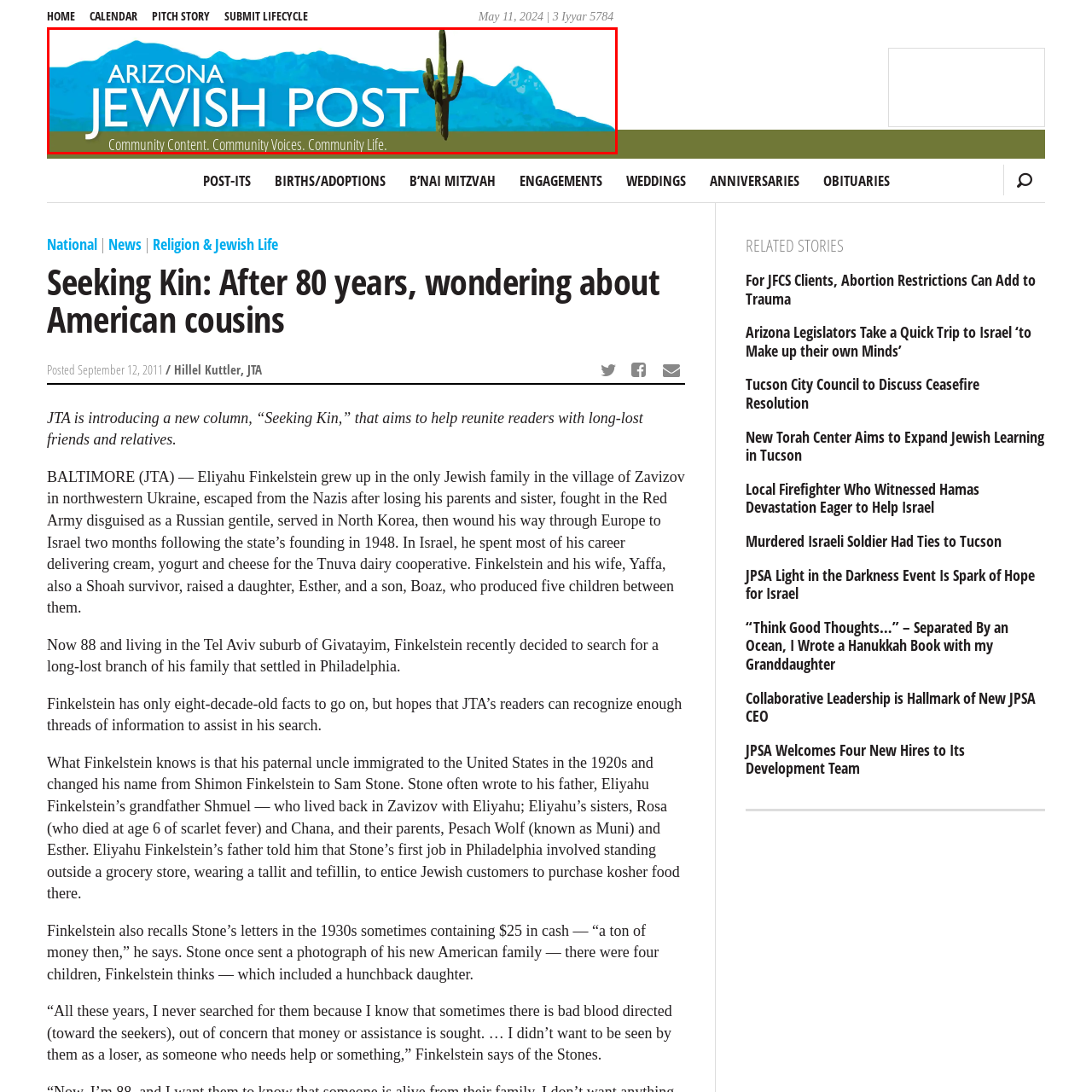Offer a comprehensive narrative for the image inside the red bounding box.

The image features the logo of the "Arizona Jewish Post," prominently displaying its name in bold blue letters against a backdrop of stylized mountains. Below the title, a tagline reads, "Community Content. Community Voices. Community Life," emphasizing the publication's commitment to serving and engaging the local community. A distinct green band at the bottom enhances the design, while a cactus silhouette adds a regional touch, reflecting Arizona's unique landscape. The overall aesthetic conveys a blend of professionalism and community spirit, inviting readers to connect with Jewish cultural and social issues within Arizona.